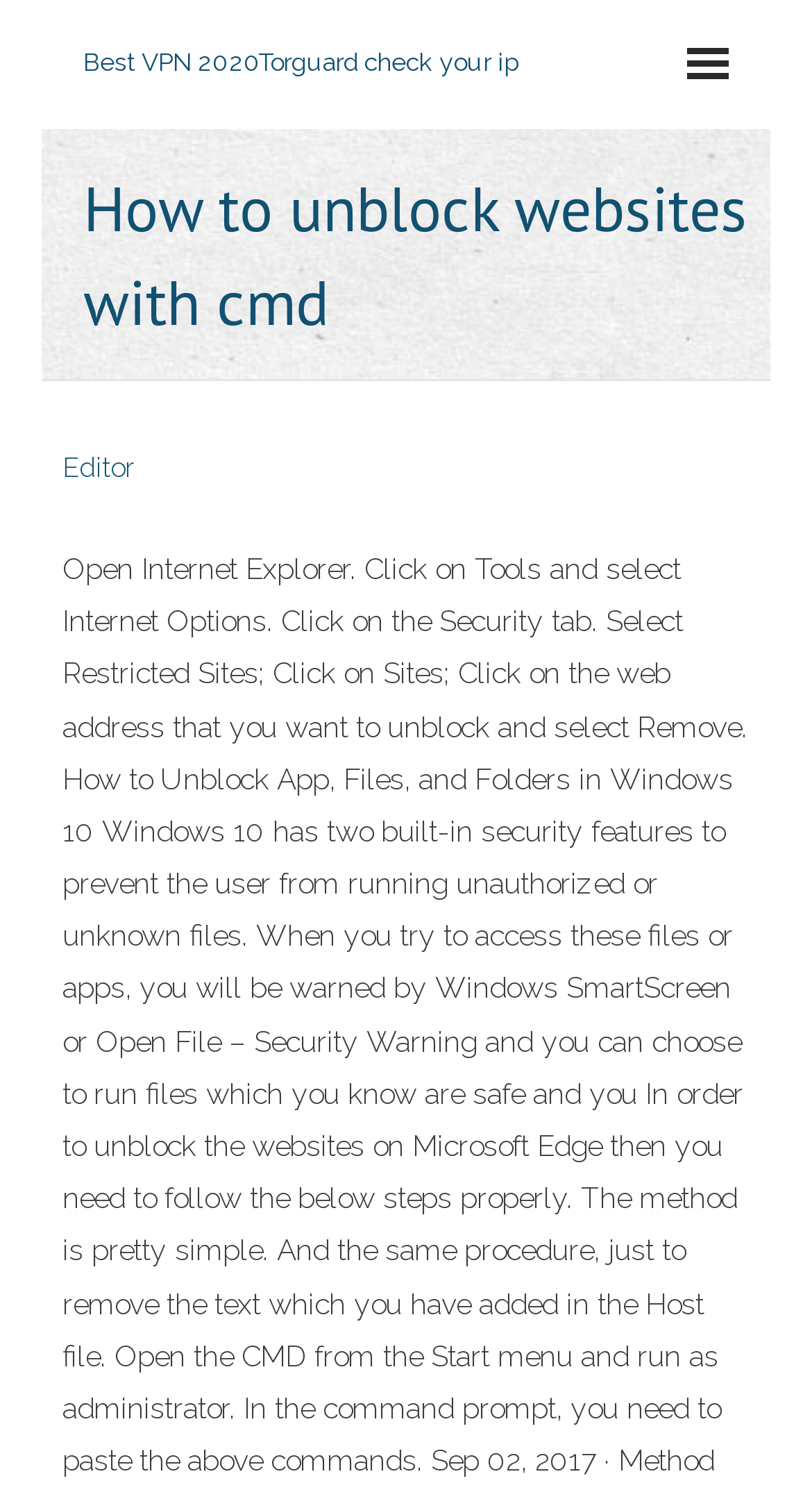Identify and provide the text content of the webpage's primary headline.

How to unblock websites with cmd